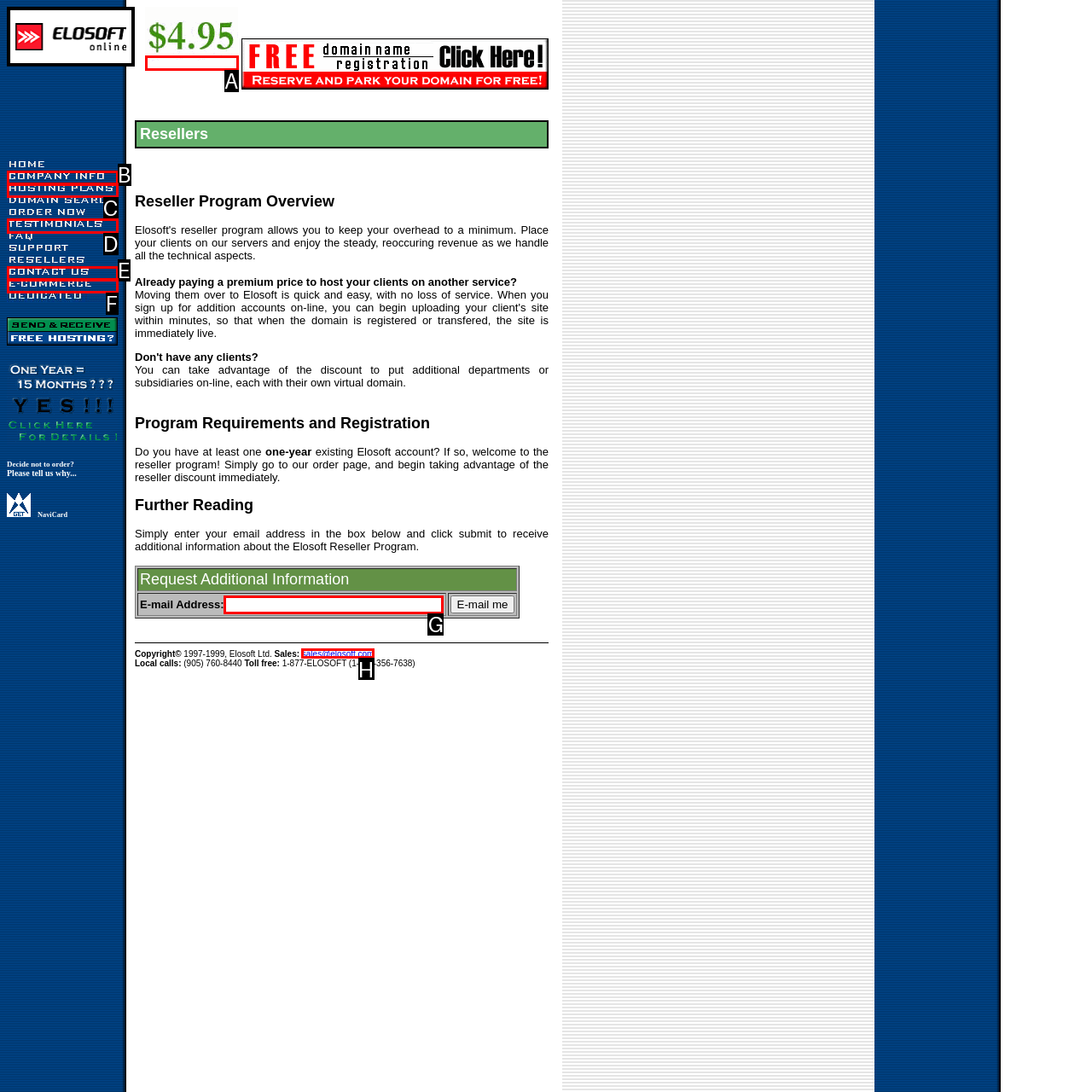Match the HTML element to the given description: parent_node: E-mail Address: name="E_mail"
Indicate the option by its letter.

G